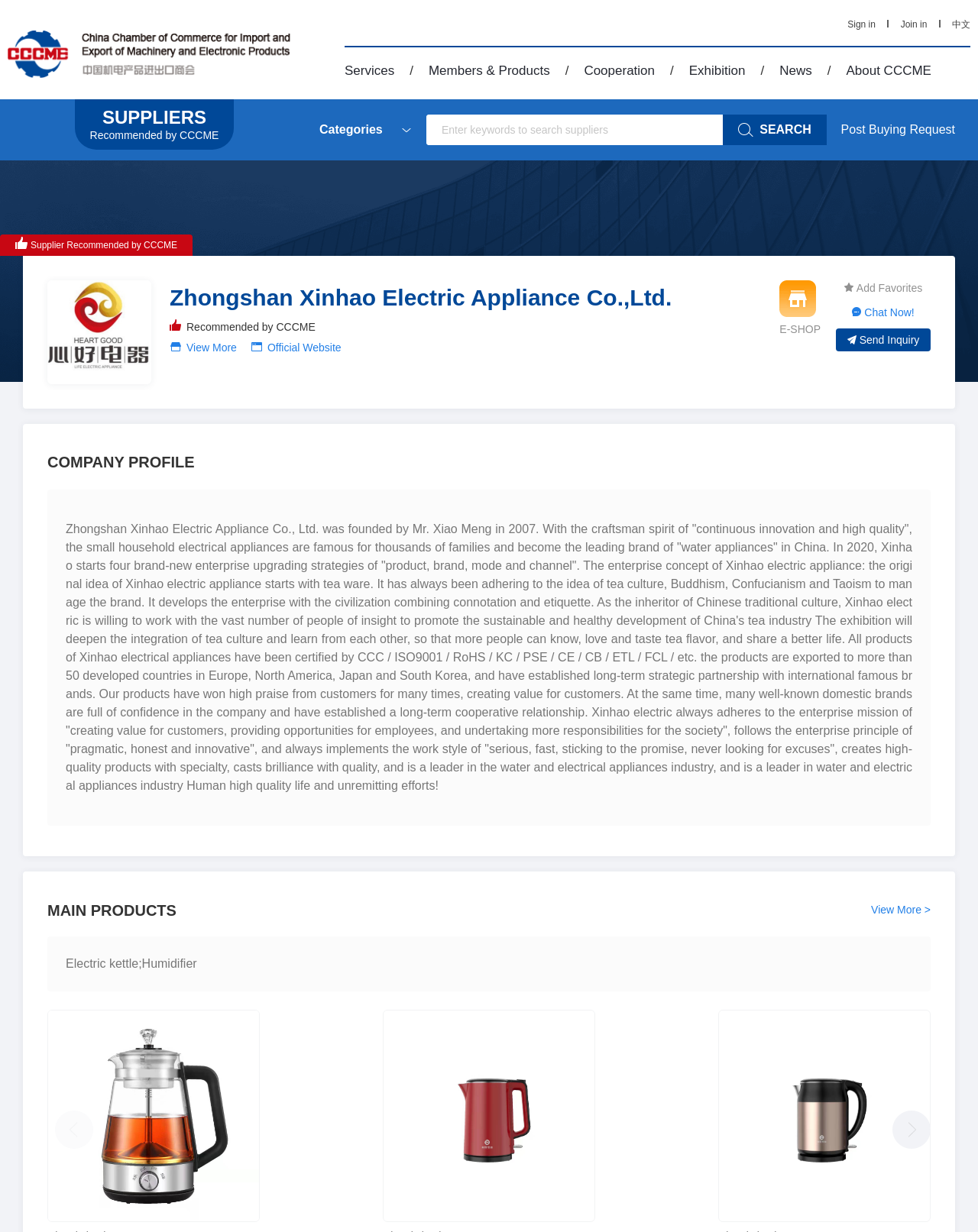Respond to the question below with a single word or phrase:
What is the name of the company profiled on this page?

Zhongshan Xinhao Electric Appliance Co., Ltd.